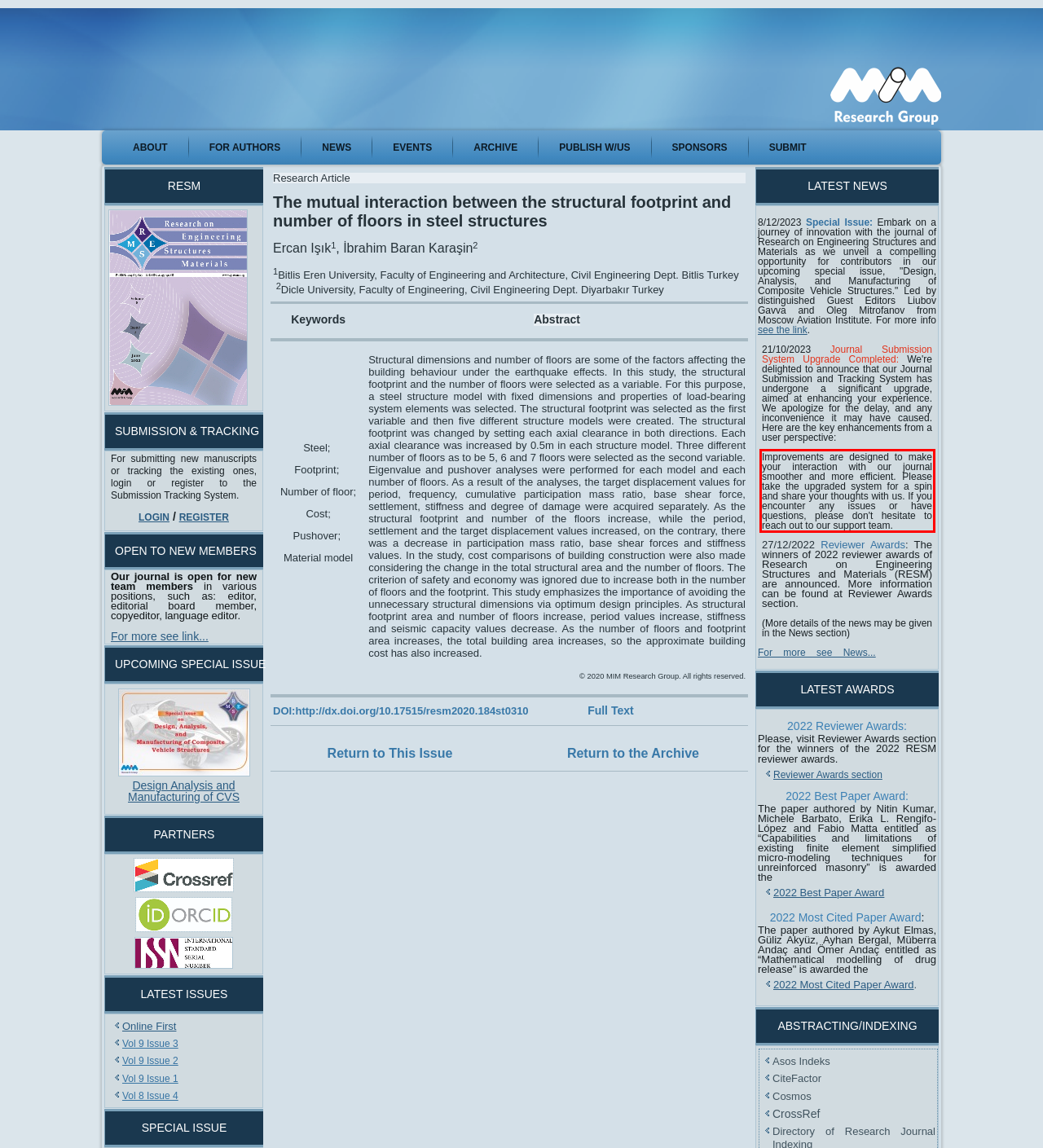Using the webpage screenshot, recognize and capture the text within the red bounding box.

Improvements are designed to make your interaction with our journal smoother and more efficient. Please take the upgraded system for a spin and share your thoughts with us. If you encounter any issues or have questions, please don't hesitate to reach out to our support team.